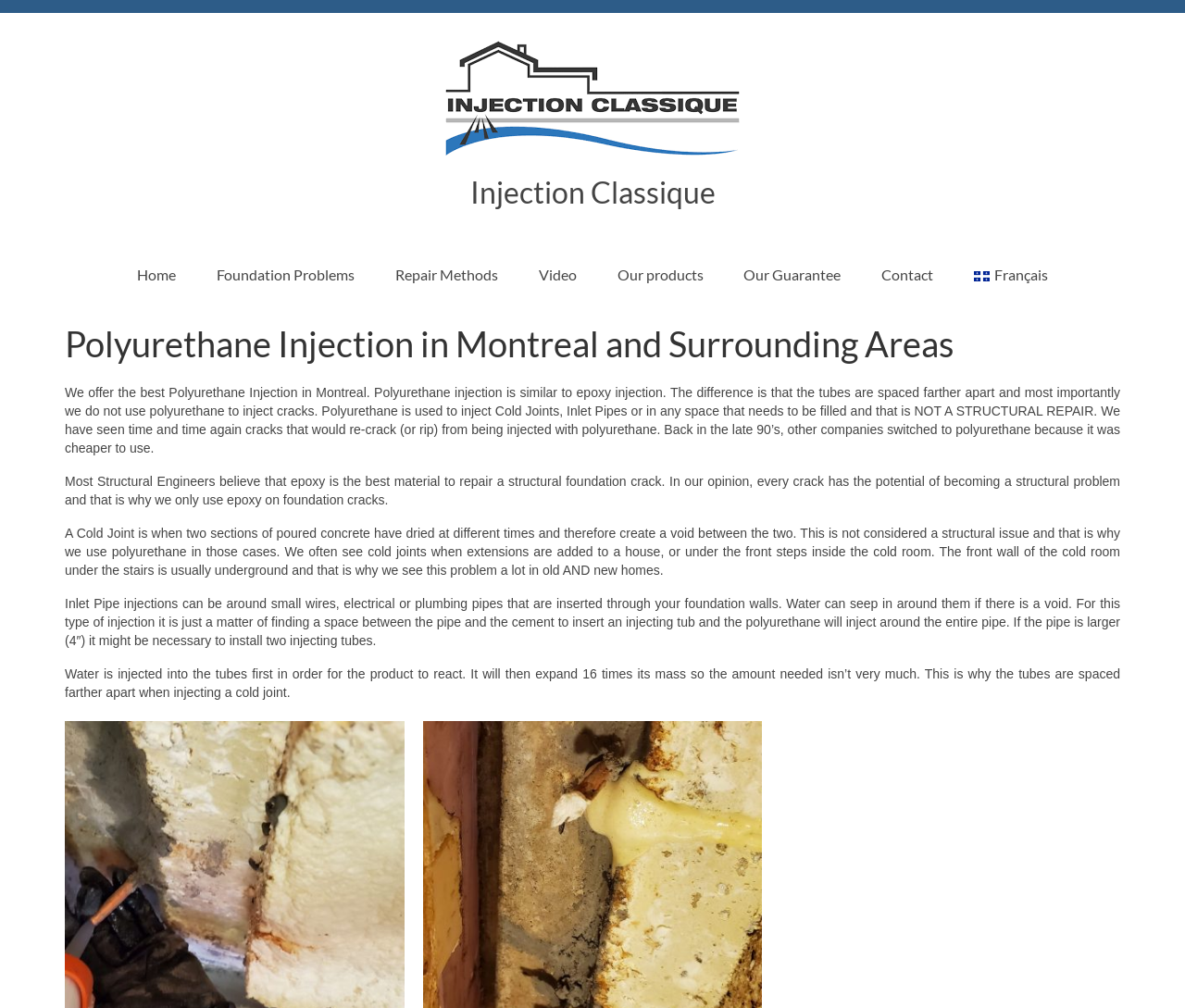Please pinpoint the bounding box coordinates for the region I should click to adhere to this instruction: "Watch the 'Video'".

[0.439, 0.255, 0.502, 0.29]